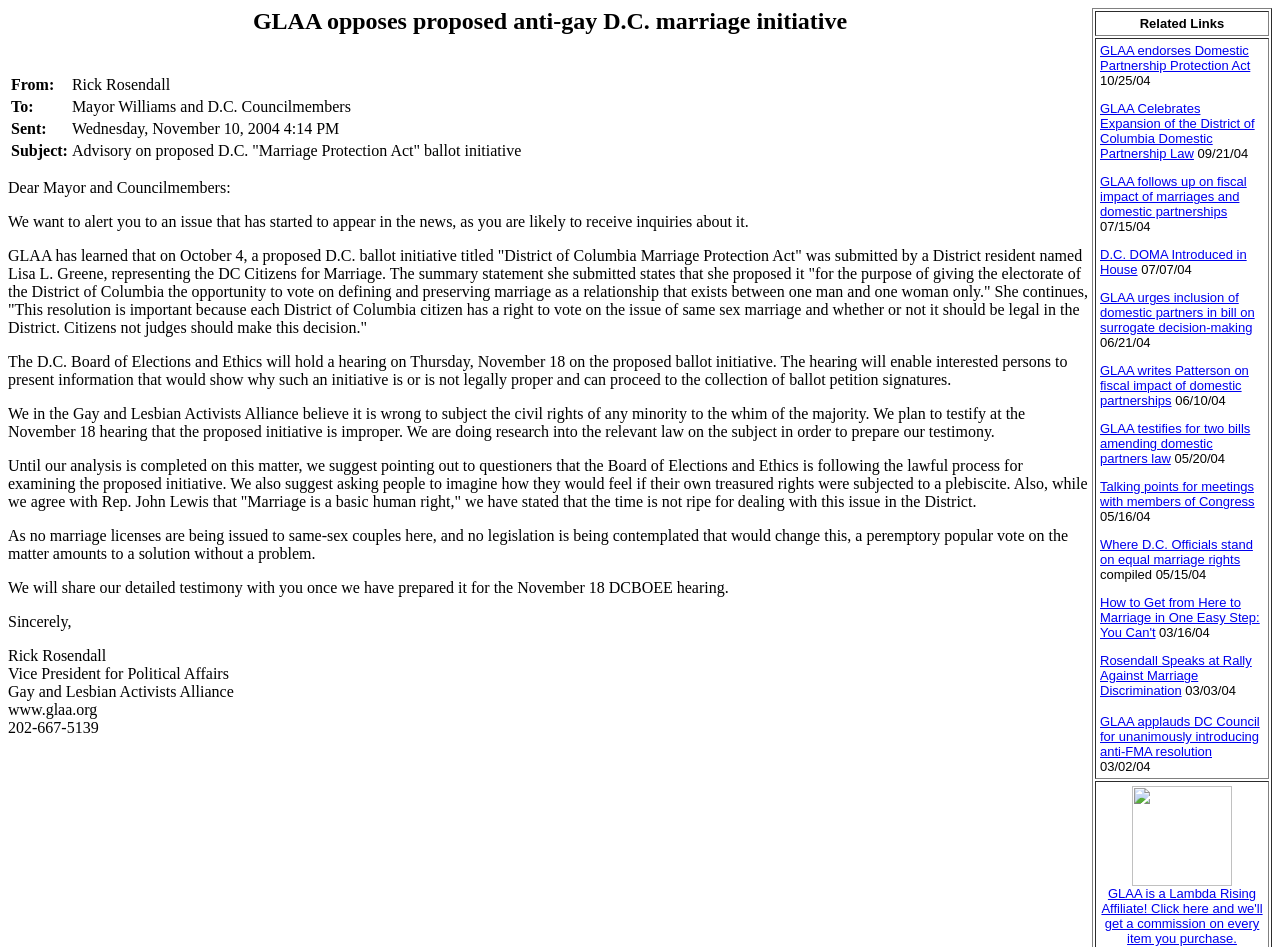Please determine the bounding box coordinates of the element to click in order to execute the following instruction: "Visit the website www.glaa.org". The coordinates should be four float numbers between 0 and 1, specified as [left, top, right, bottom].

[0.006, 0.74, 0.076, 0.758]